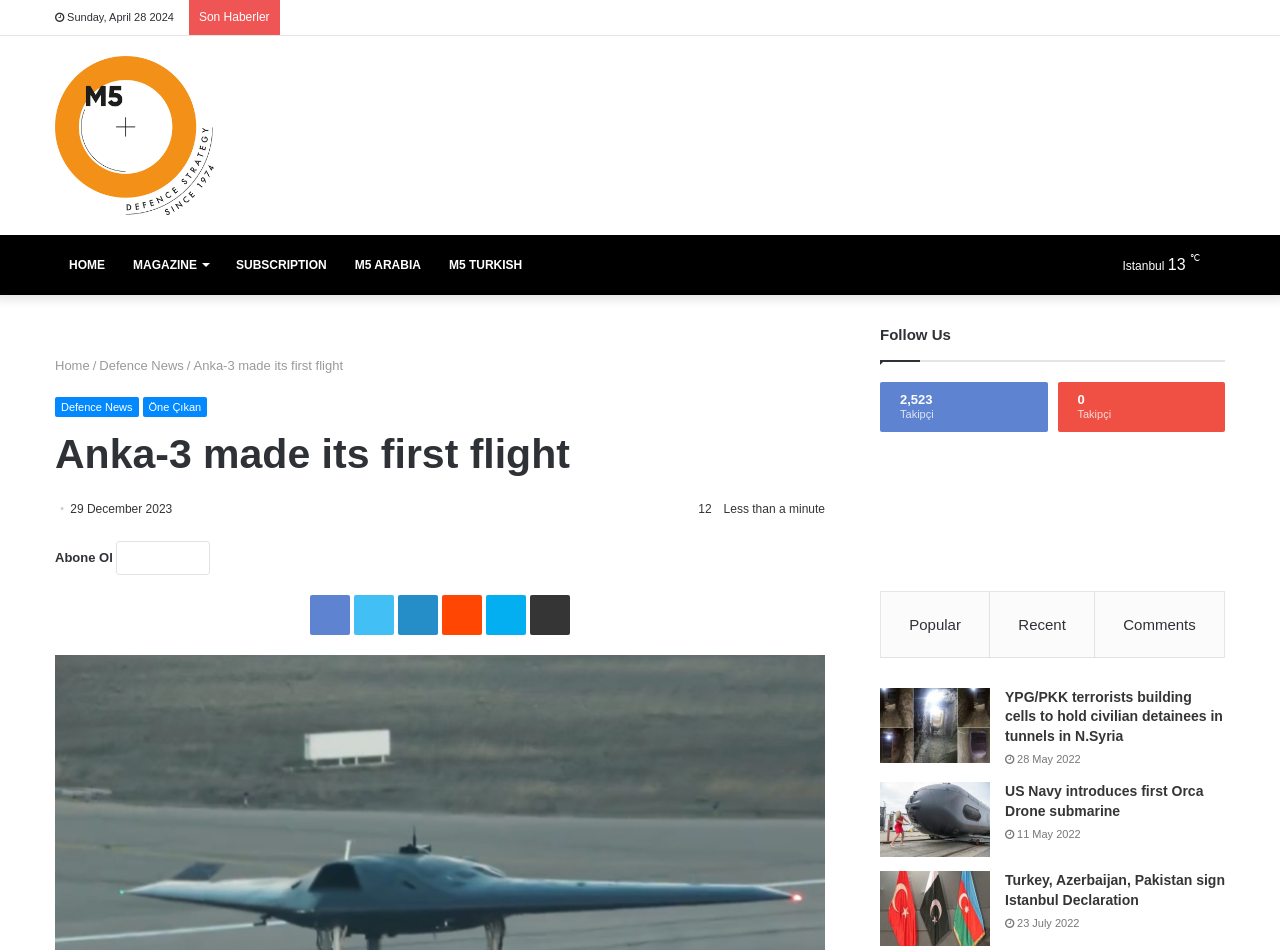Determine the bounding box coordinates of the element that should be clicked to execute the following command: "Check the weather in Istanbul".

[0.877, 0.272, 0.91, 0.287]